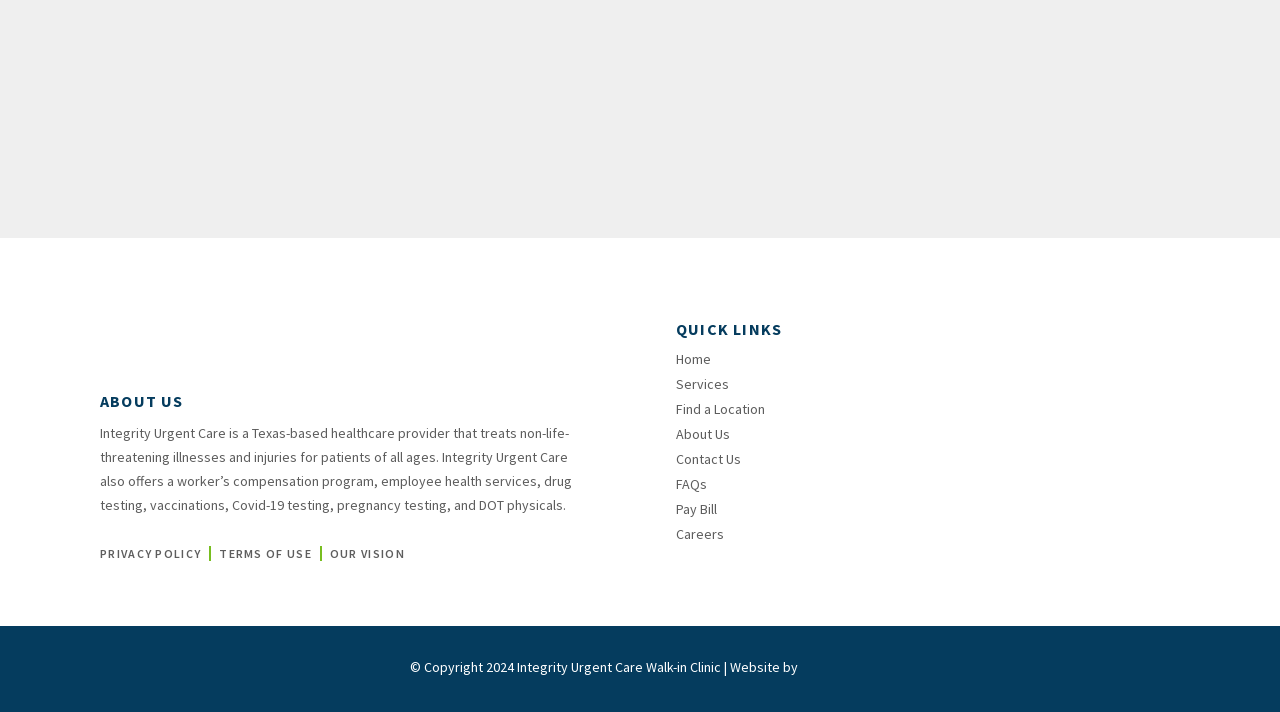What is the copyright year of the website?
Give a one-word or short phrase answer based on the image.

2024